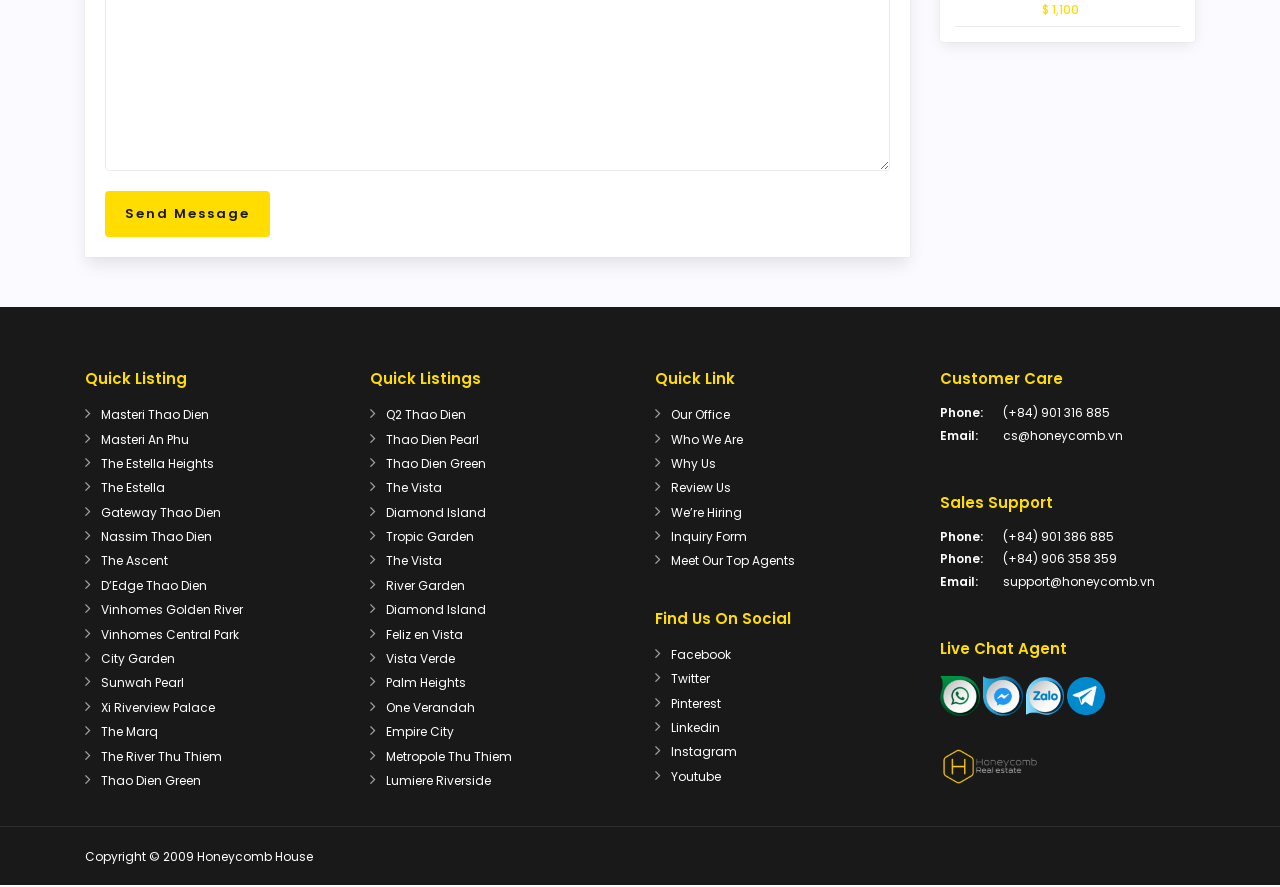Determine the bounding box coordinates of the clickable element to complete this instruction: "View 'Masteri Thao Dien' listing". Provide the coordinates in the format of four float numbers between 0 and 1, [left, top, right, bottom].

[0.079, 0.458, 0.163, 0.477]